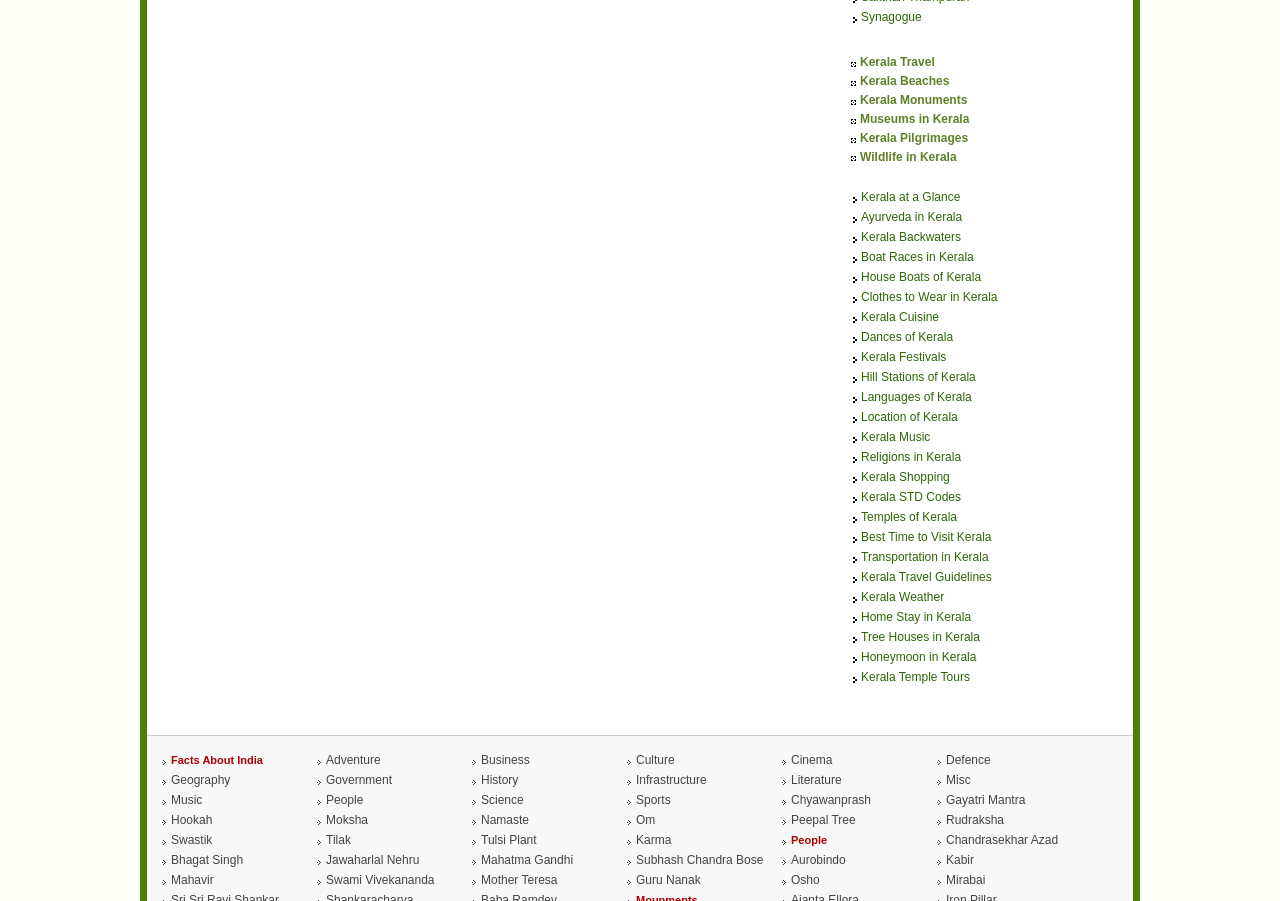What is the first link on the webpage?
Using the image as a reference, give an elaborate response to the question.

The first link on the webpage is 'Synagogue' which is located at the top of the webpage with a bounding box coordinate of [0.673, 0.012, 0.72, 0.027].